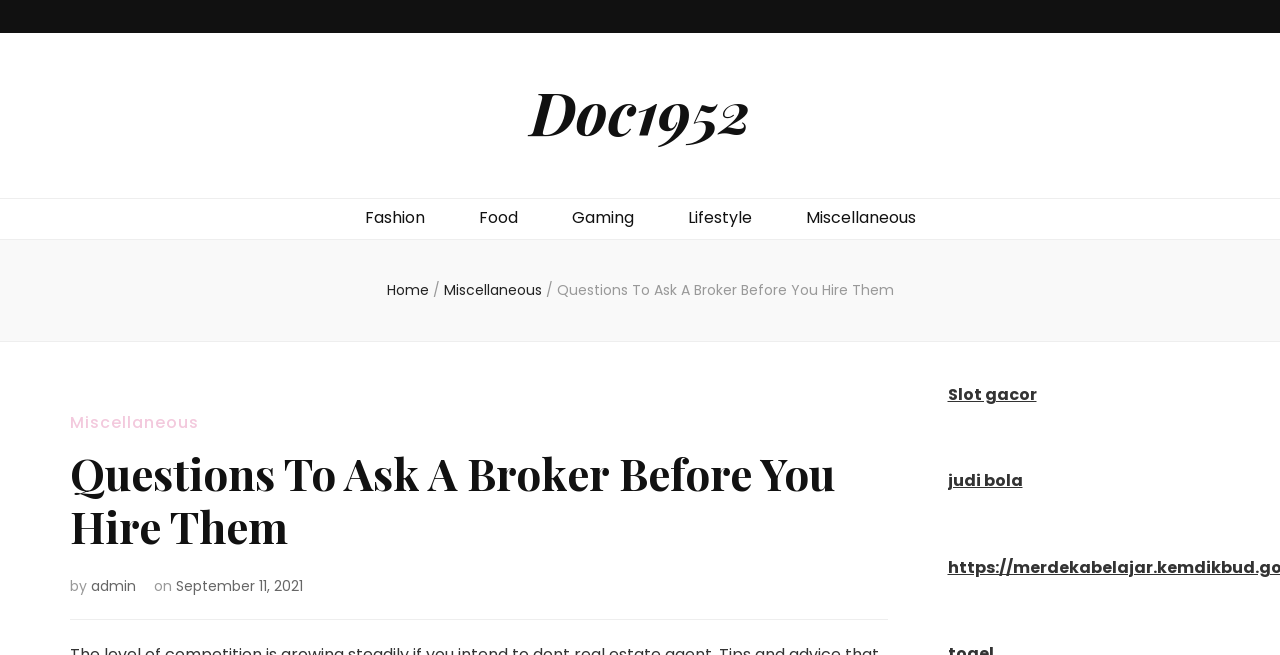Provide the bounding box coordinates, formatted as (top-left x, top-left y, bottom-right x, bottom-right y), with all values being floating point numbers between 0 and 1. Identify the bounding box of the UI element that matches the description: September 11, 2021September 11, 2021

[0.138, 0.879, 0.237, 0.909]